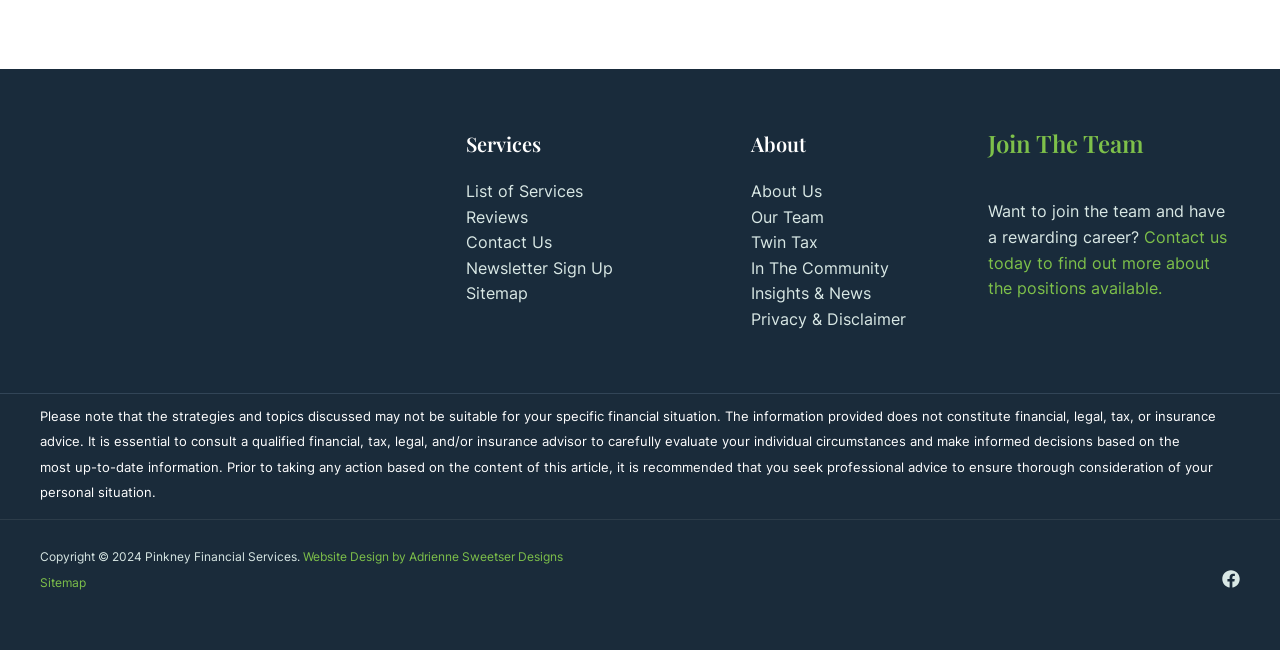What is the name of the financial services company?
Use the information from the image to give a detailed answer to the question.

I found the name of the company in the copyright section at the bottom of the webpage, which states 'Copyright © 2024 Pinkney Financial Services.'